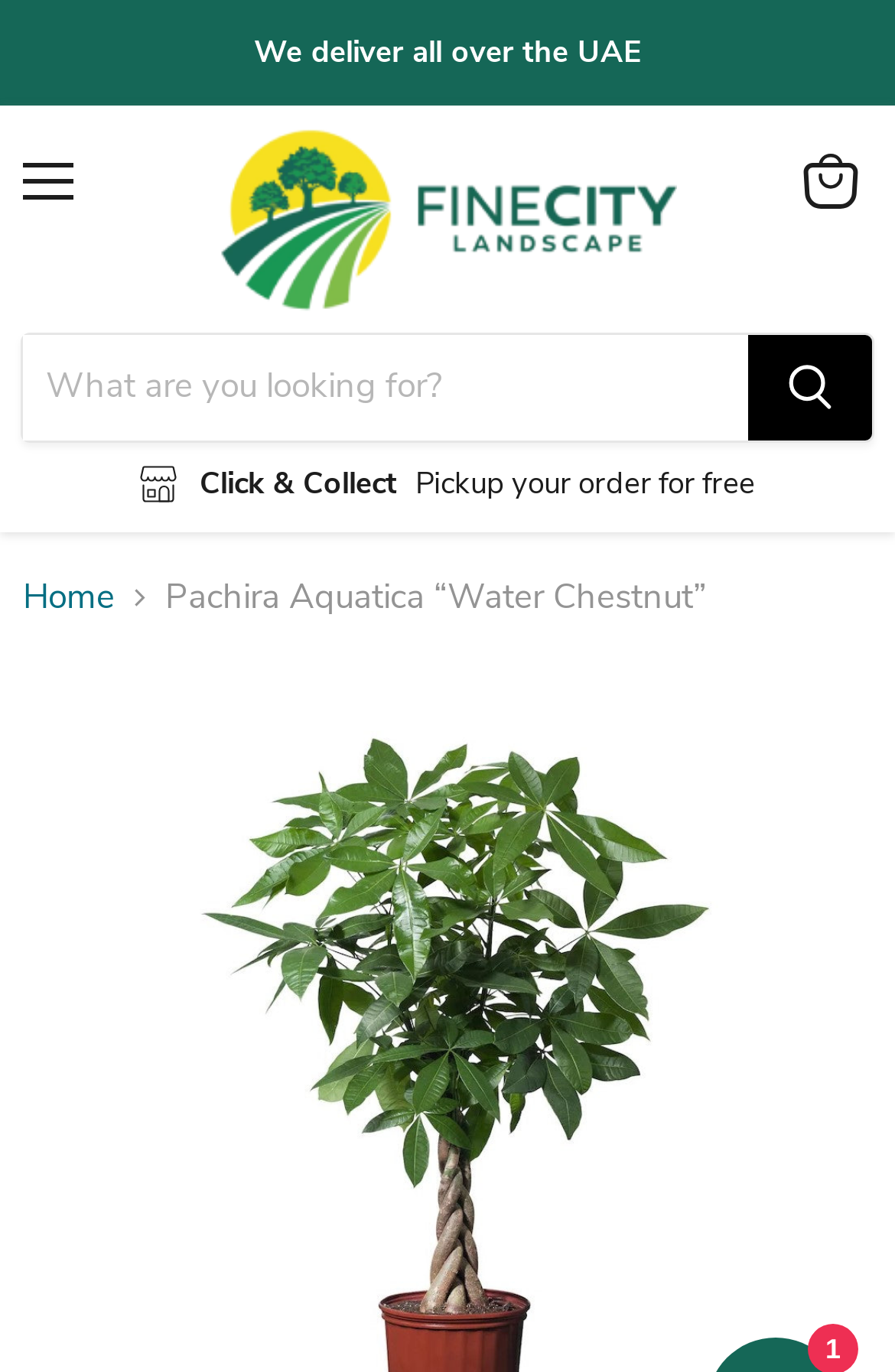Identify the headline of the webpage and generate its text content.

Pachira Aquatica “Water Chestnut”